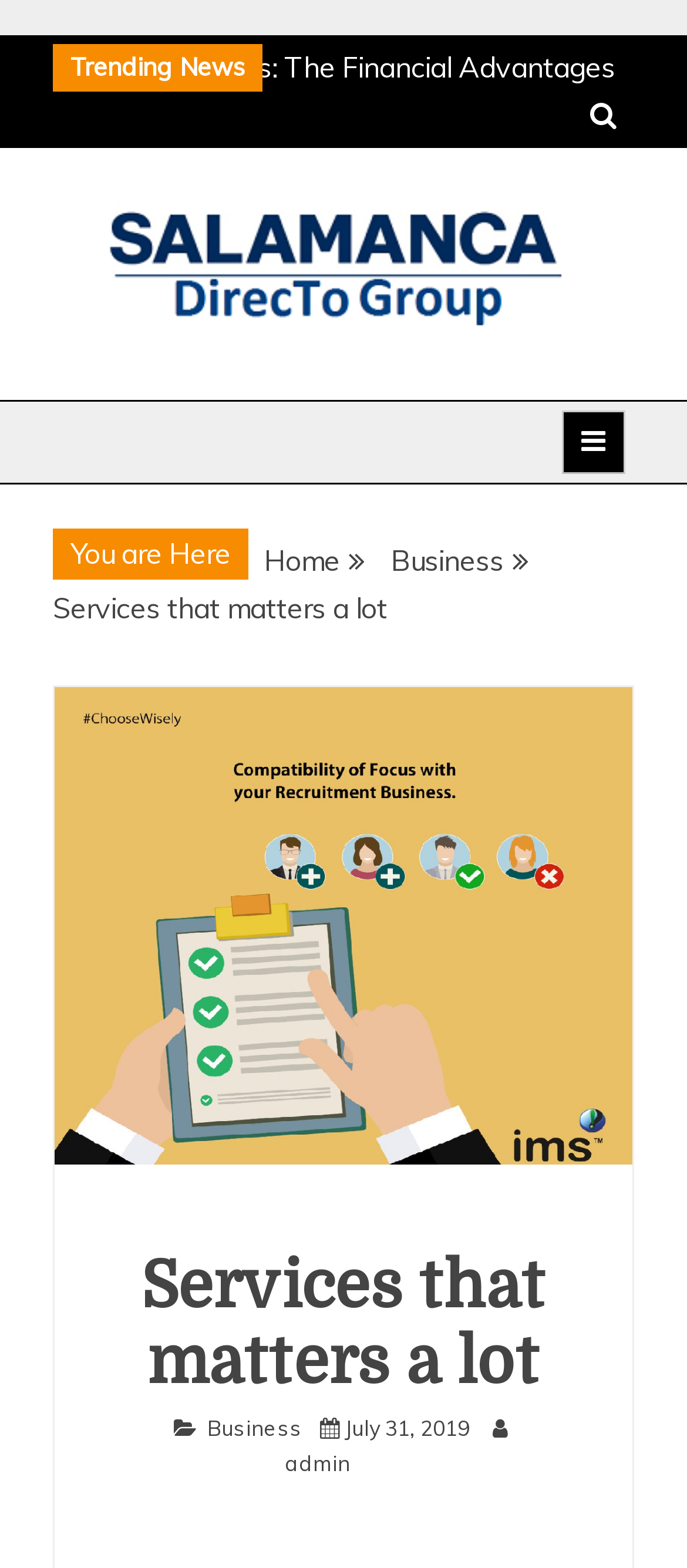Determine the bounding box coordinates of the target area to click to execute the following instruction: "Visit the home page."

[0.385, 0.346, 0.495, 0.368]